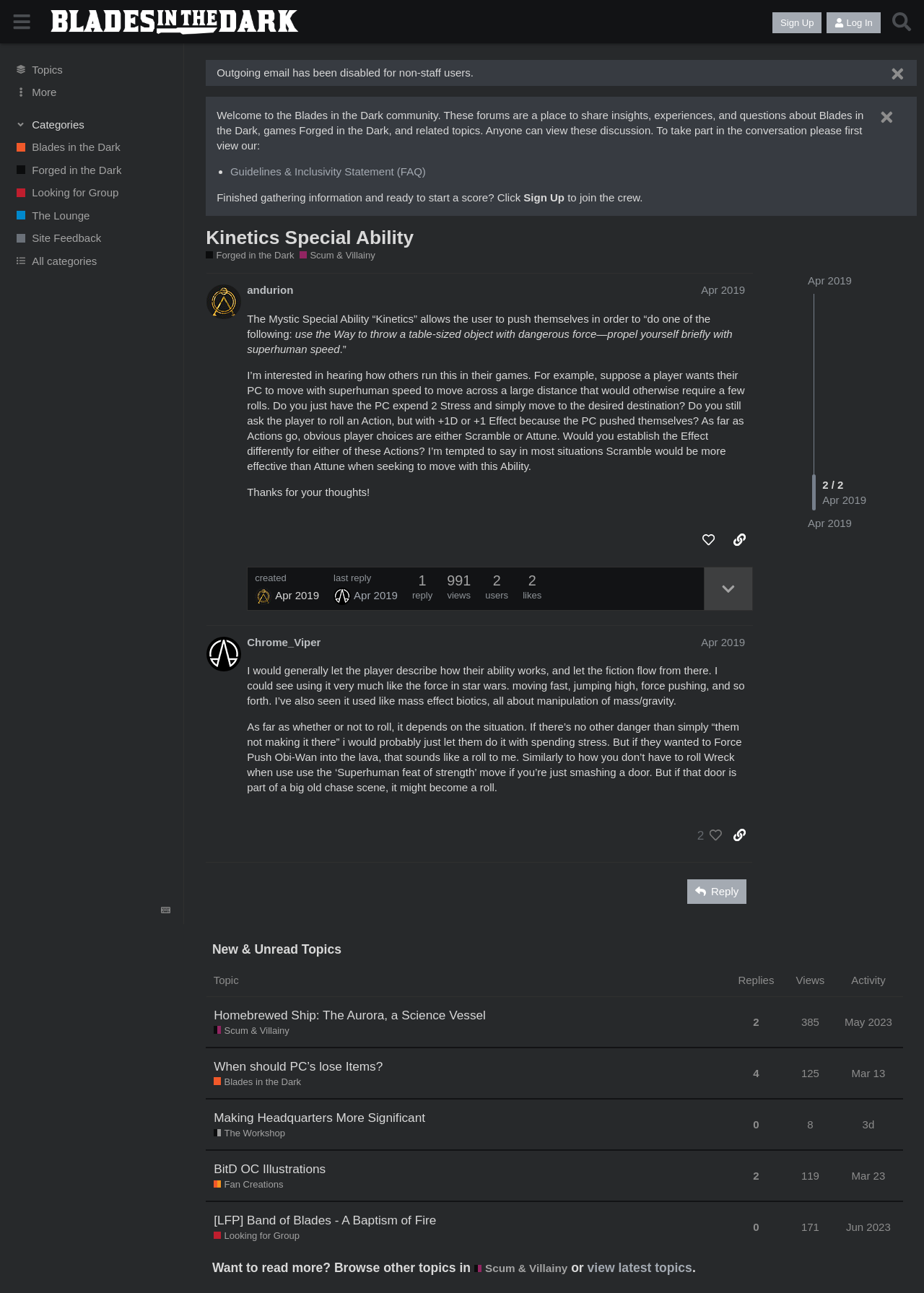Determine the bounding box coordinates of the clickable element necessary to fulfill the instruction: "Click the 'Sign Up' button". Provide the coordinates as four float numbers within the 0 to 1 range, i.e., [left, top, right, bottom].

[0.836, 0.009, 0.889, 0.026]